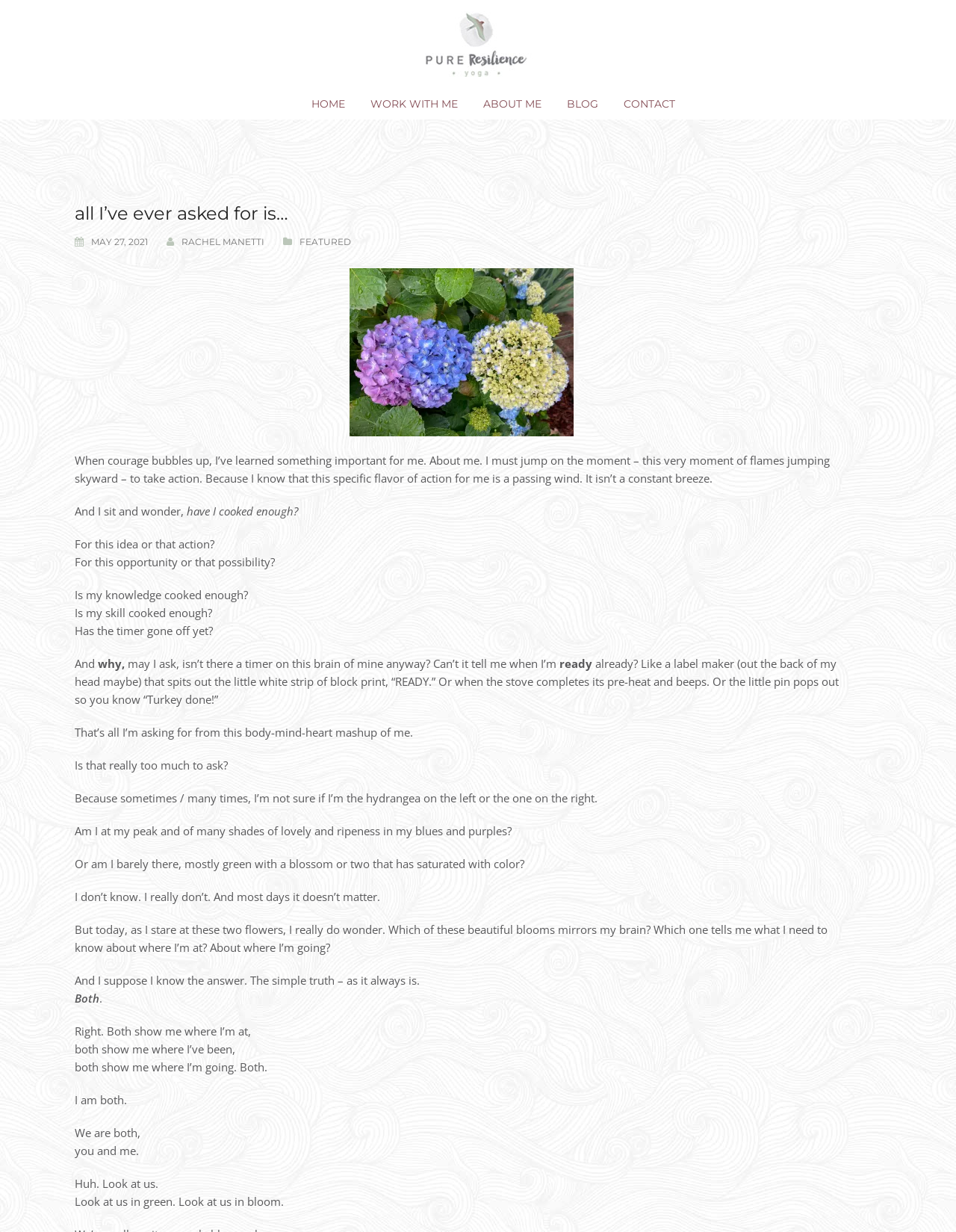Please find the bounding box coordinates of the element's region to be clicked to carry out this instruction: "learn more about Rachel Manetti".

[0.19, 0.192, 0.277, 0.201]